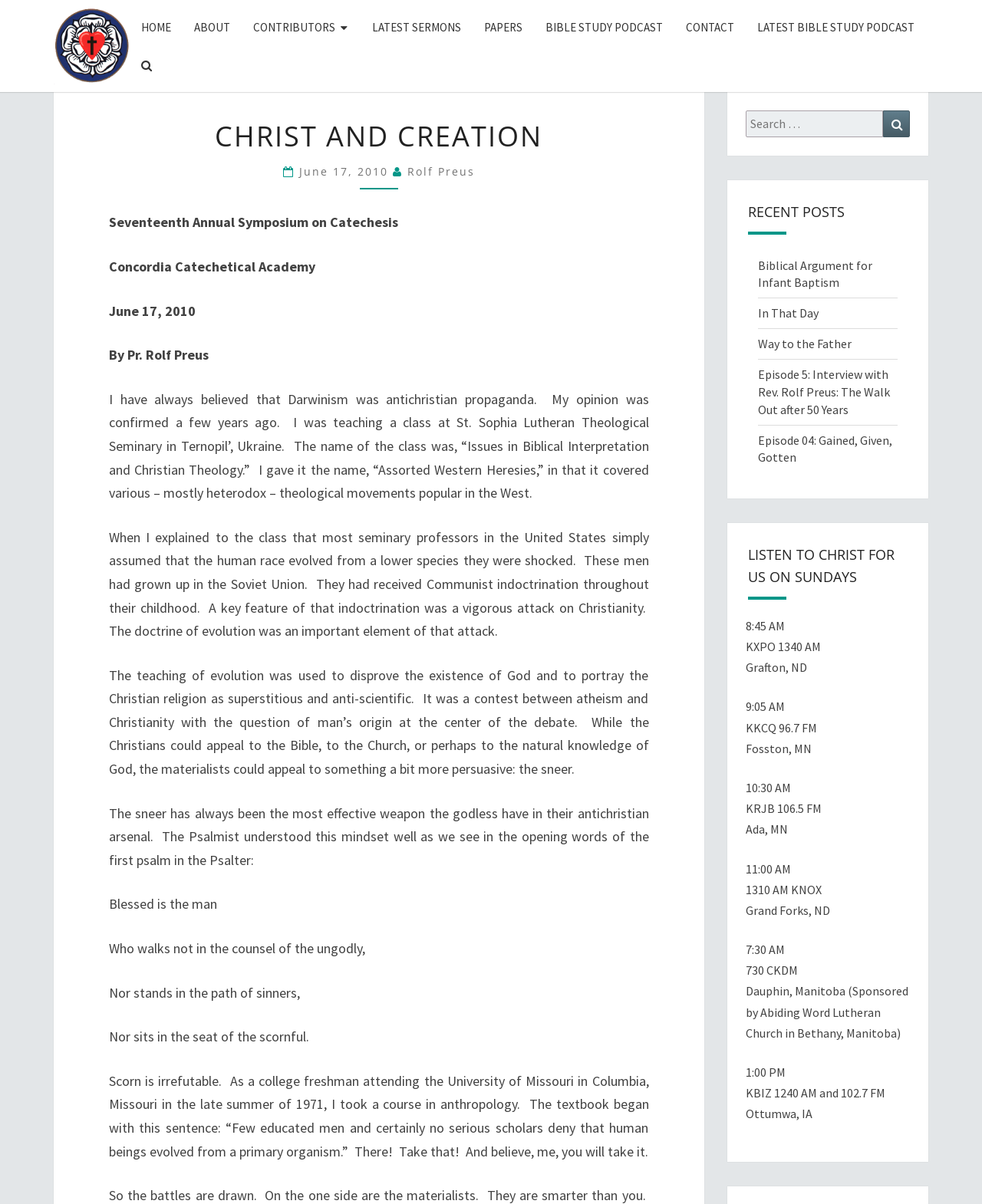Please identify the bounding box coordinates for the region that you need to click to follow this instruction: "Read the article 'Seventeenth Annual Symposium on Catechesis'".

[0.111, 0.177, 0.405, 0.192]